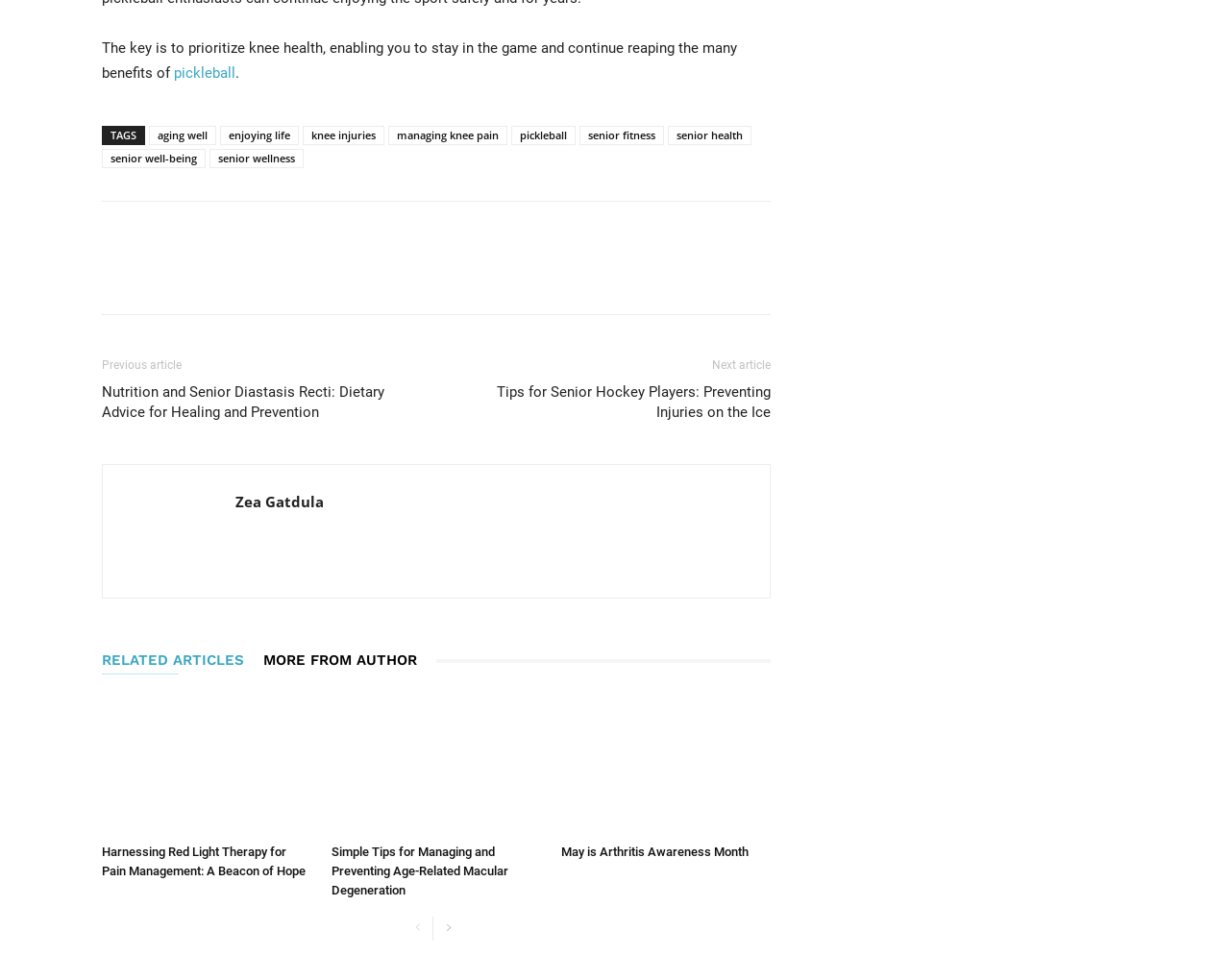Please find the bounding box coordinates for the clickable element needed to perform this instruction: "Read the review by Tulis McCall".

None